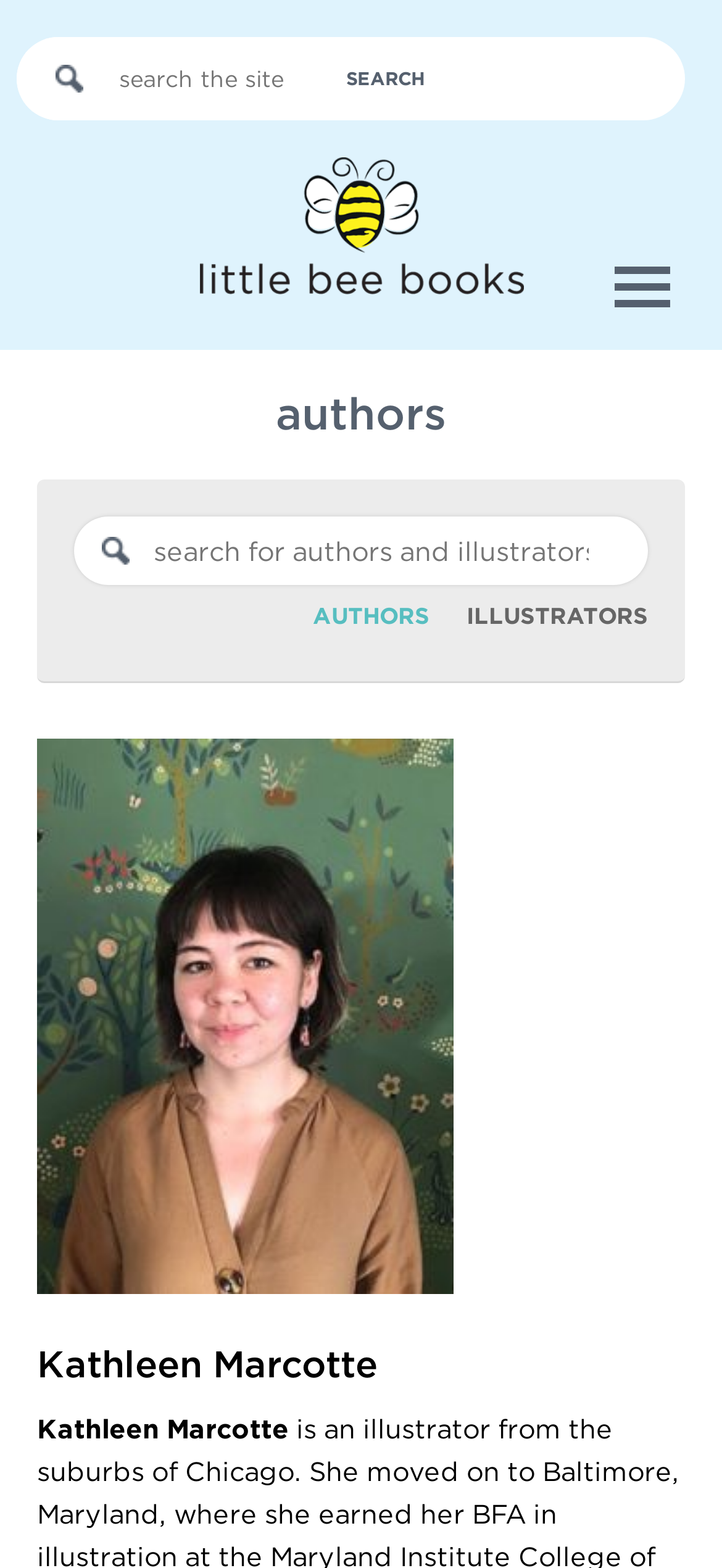Describe the webpage meticulously, covering all significant aspects.

The webpage is about Kathleen Marcotte, an illustrator from the suburbs of Chicago. At the top left of the page, there is a search box with the label "SEARCH". Below the search box, there is an image, likely a profile picture or an illustration by Kathleen Marcotte. 

To the right of the search box, there is a link, possibly a navigation menu item. Below this link, there is a heading that reads "authors". 

Under the "authors" heading, there is a section that allows users to search for authors and illustrators. This section contains a search box and two links, "AUTHORS" and "ILLUSTRATORS", which are positioned side by side. 

At the bottom of the page, there is a heading that reads "Kathleen Marcotte", which is likely the title of the page or the main content section.